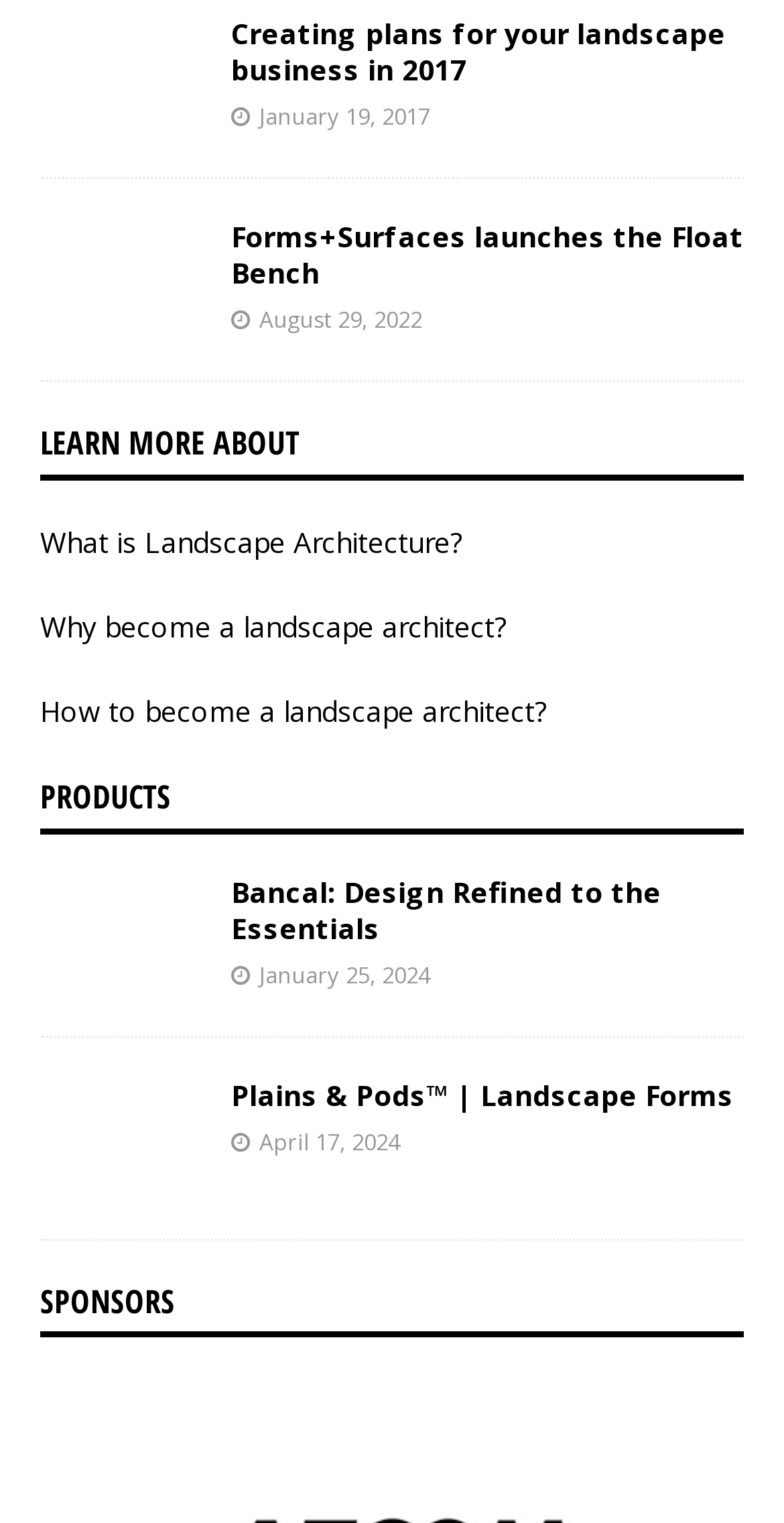What is the purpose of the 'LEARN MORE ABOUT' section?
Please answer the question with a single word or phrase, referencing the image.

To provide information about landscape architecture